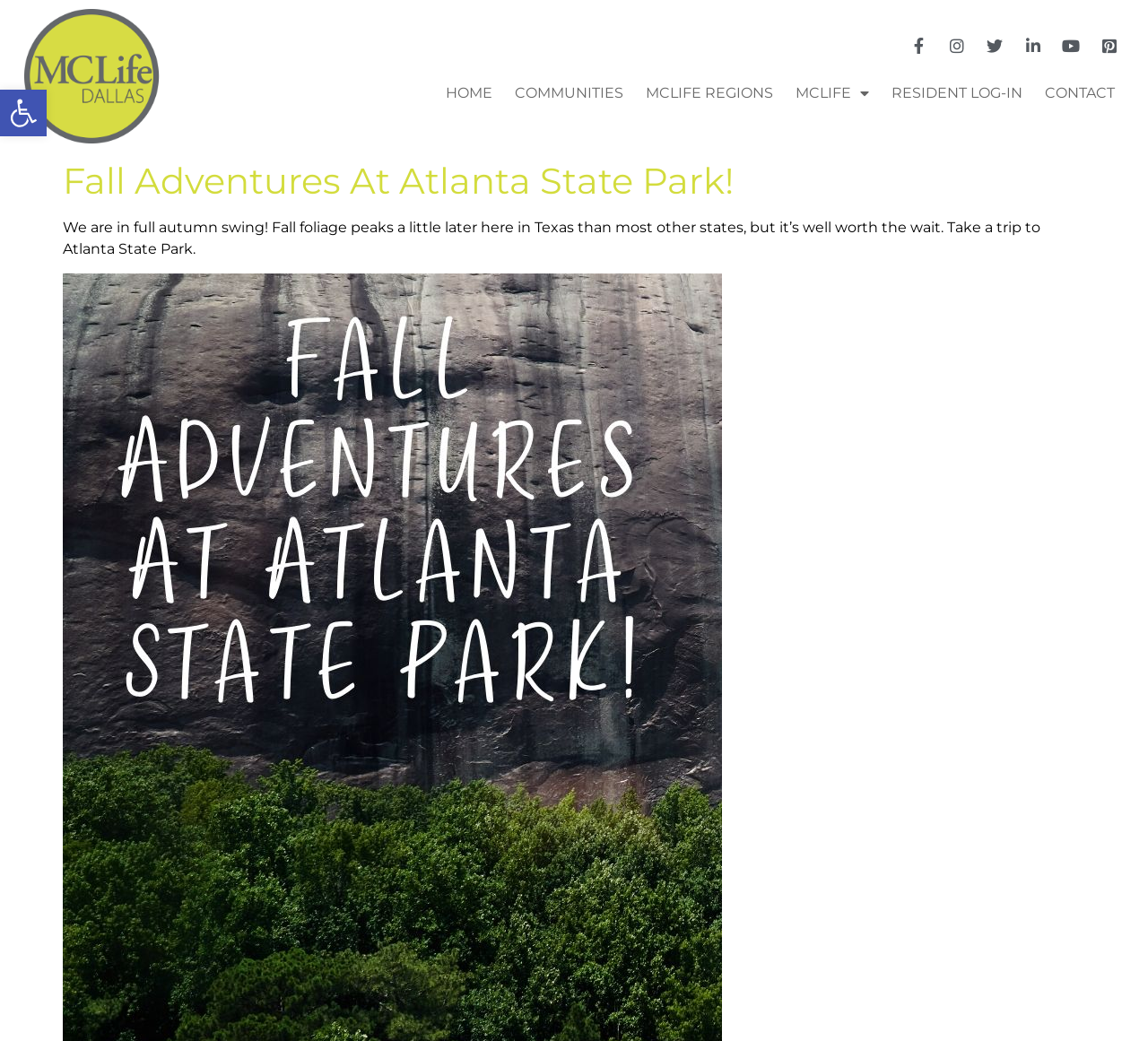Generate a comprehensive description of the webpage content.

The webpage is about Fall Adventures at Atlanta State Park, with a focus on exploring the park during the autumn season. At the top left corner, there is a link to open a toolbar, accompanied by a small image. Below this, there is a prominent header that reads "Fall Adventures At Atlanta State Park!".

On the top navigation bar, there are several links, including "HOME", "COMMUNITIES", "MCLIFE REGIONS", and "CONTACT", which are positioned from left to right. The "MCLIFE" link has a dropdown menu. Additionally, there is a "RESIDENT LOG-IN" link on the top right corner.

The main content of the page starts with a paragraph of text that summarizes the fall foliage experience in Texas, highlighting the unique timing of the season and inviting readers to visit Atlanta State Park. This text is positioned below the header and spans most of the page width.

There are also several links scattered throughout the page, but their exact content is not specified. Overall, the webpage appears to be promoting fall activities and encouraging visitors to explore Atlanta State Park.